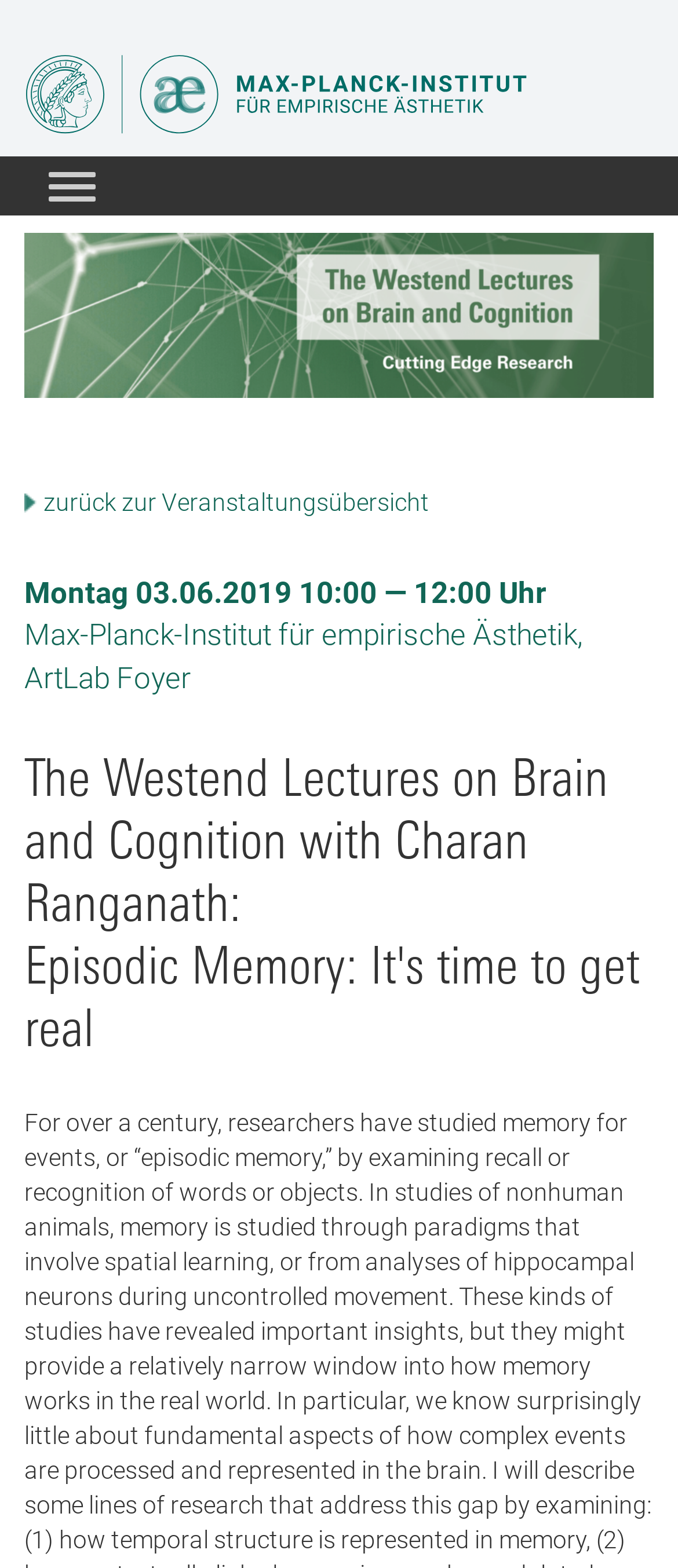Craft a detailed narrative of the webpage's structure and content.

The webpage appears to be an event detail page for a lecture series, specifically the "Westend Lectures on Brain and Cognition" with Charan Ranganath. At the top, there is a heading that displays the title of the event, "WL Veranstaltungen Detailseite - Max-Planck-Institut für empirische Ästhetik", which is also a link. Below this heading, there is an image with the same title.

To the right of the image, there is a button labeled "Toggle navigation". Below the image, there is a listbox with a single option, which is also a link. 

On the left side of the page, there is a section that displays the event details. This section starts with a link "zurück zur Veranstaltungsübersicht" (back to event overview). Below this link, there are three lines of text: the date "Montag 03.06.2019", the time "10:00 — 12:00", and the location "Max-Planck-Institut für empirische Ästhetik, ArtLab Foyer".

Further down the page, there is a main heading that displays the title of the lecture, "The Westend Lectures on Brain and Cognition with Charan Ranganath: Episodic Memory: It's time to get real".